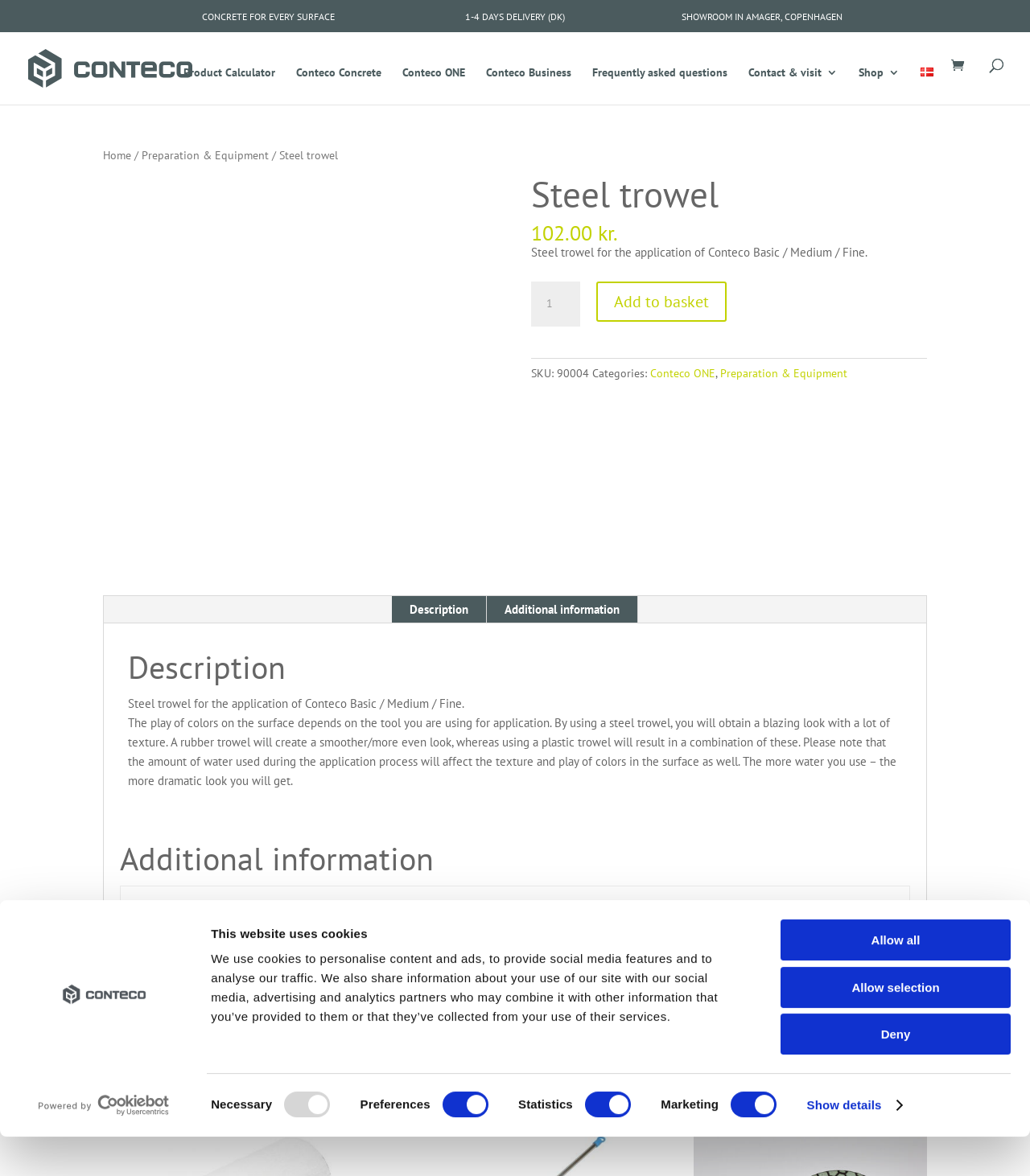From the screenshot, find the bounding box of the UI element matching this description: "Conteco ONE". Supply the bounding box coordinates in the form [left, top, right, bottom], each a float between 0 and 1.

[0.632, 0.311, 0.695, 0.323]